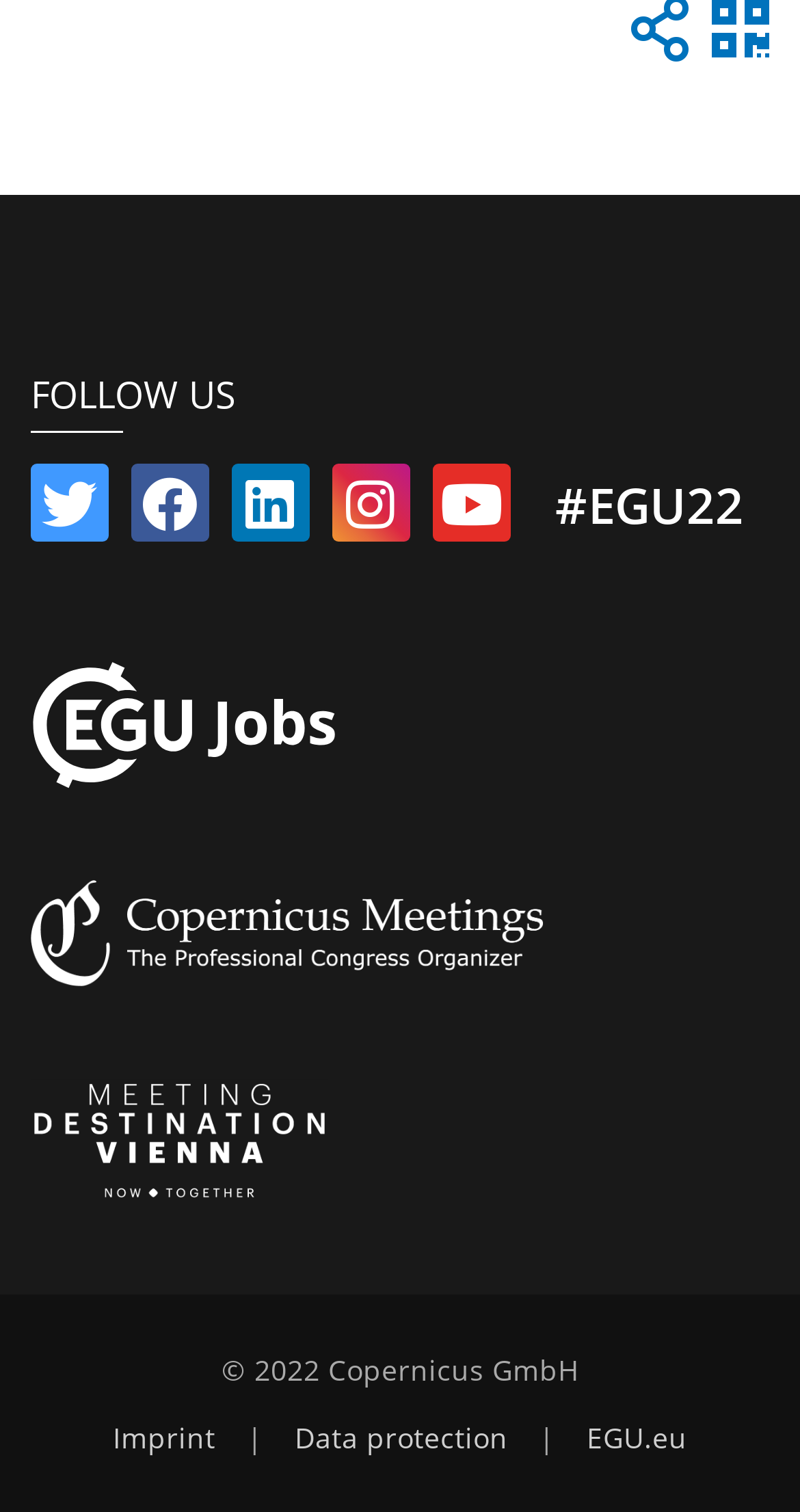How many social media links are there?
Kindly answer the question with as much detail as you can.

I counted the number of social media links by looking at the icons and their corresponding text. There are 6 links: Facebook, Twitter, LinkedIn, YouTube, Instagram, and another unknown platform.